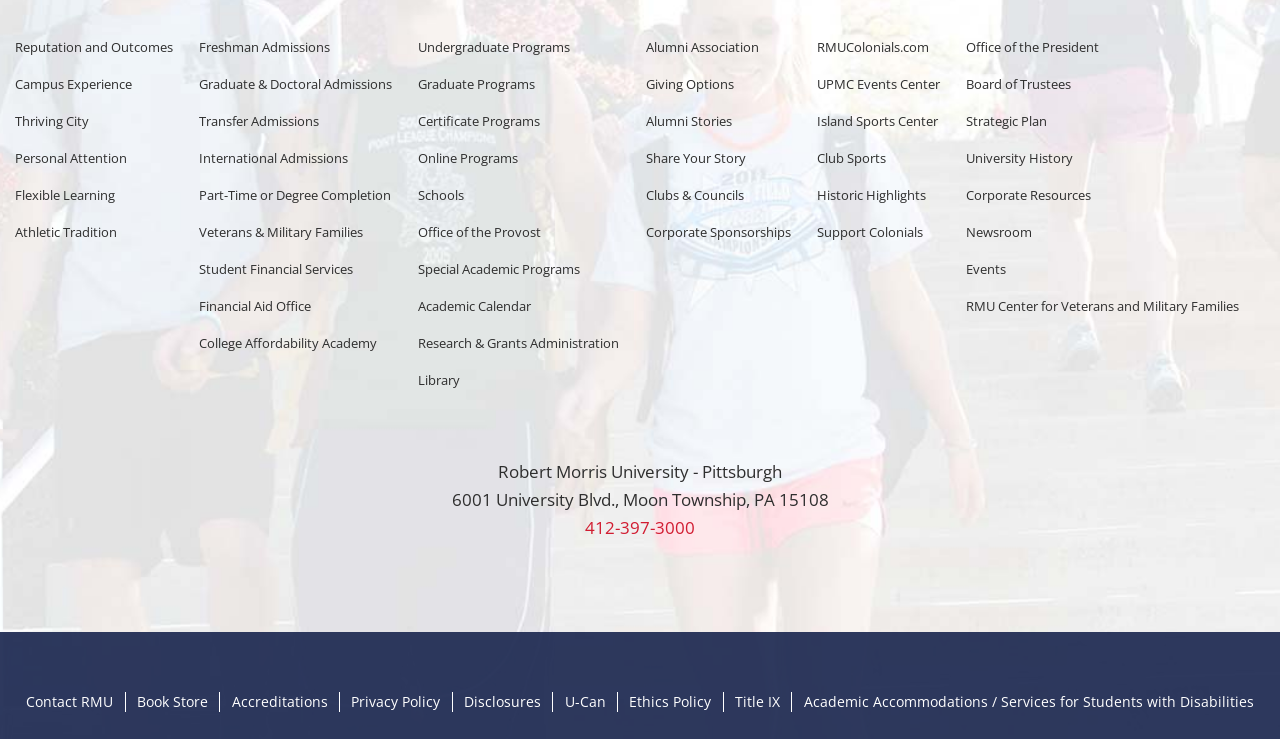Please specify the bounding box coordinates of the element that should be clicked to execute the given instruction: 'Click on Freshman Admissions'. Ensure the coordinates are four float numbers between 0 and 1, expressed as [left, top, right, bottom].

[0.156, 0.051, 0.258, 0.075]